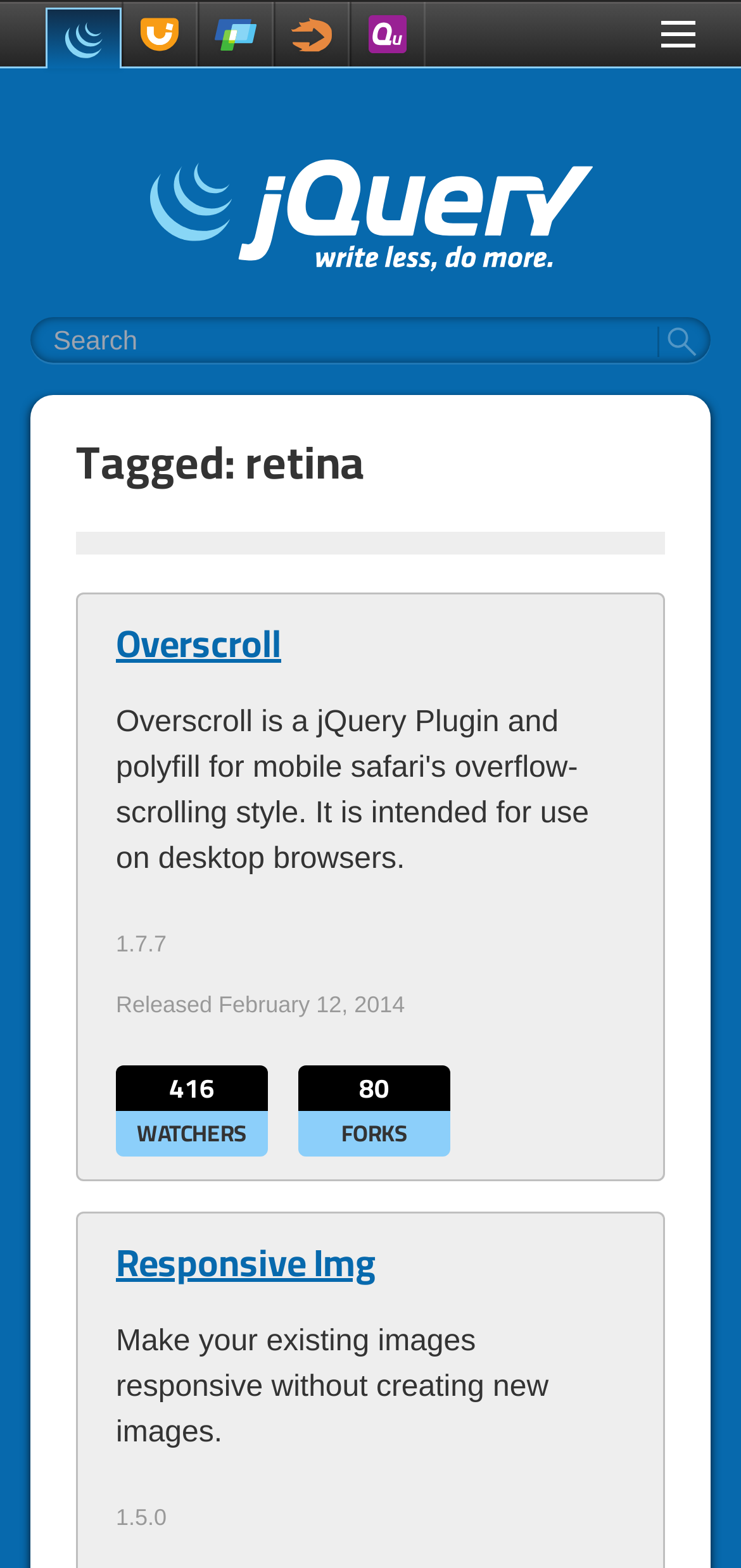Could you determine the bounding box coordinates of the clickable element to complete the instruction: "View Overscroll"? Provide the coordinates as four float numbers between 0 and 1, i.e., [left, top, right, bottom].

[0.156, 0.394, 0.844, 0.428]